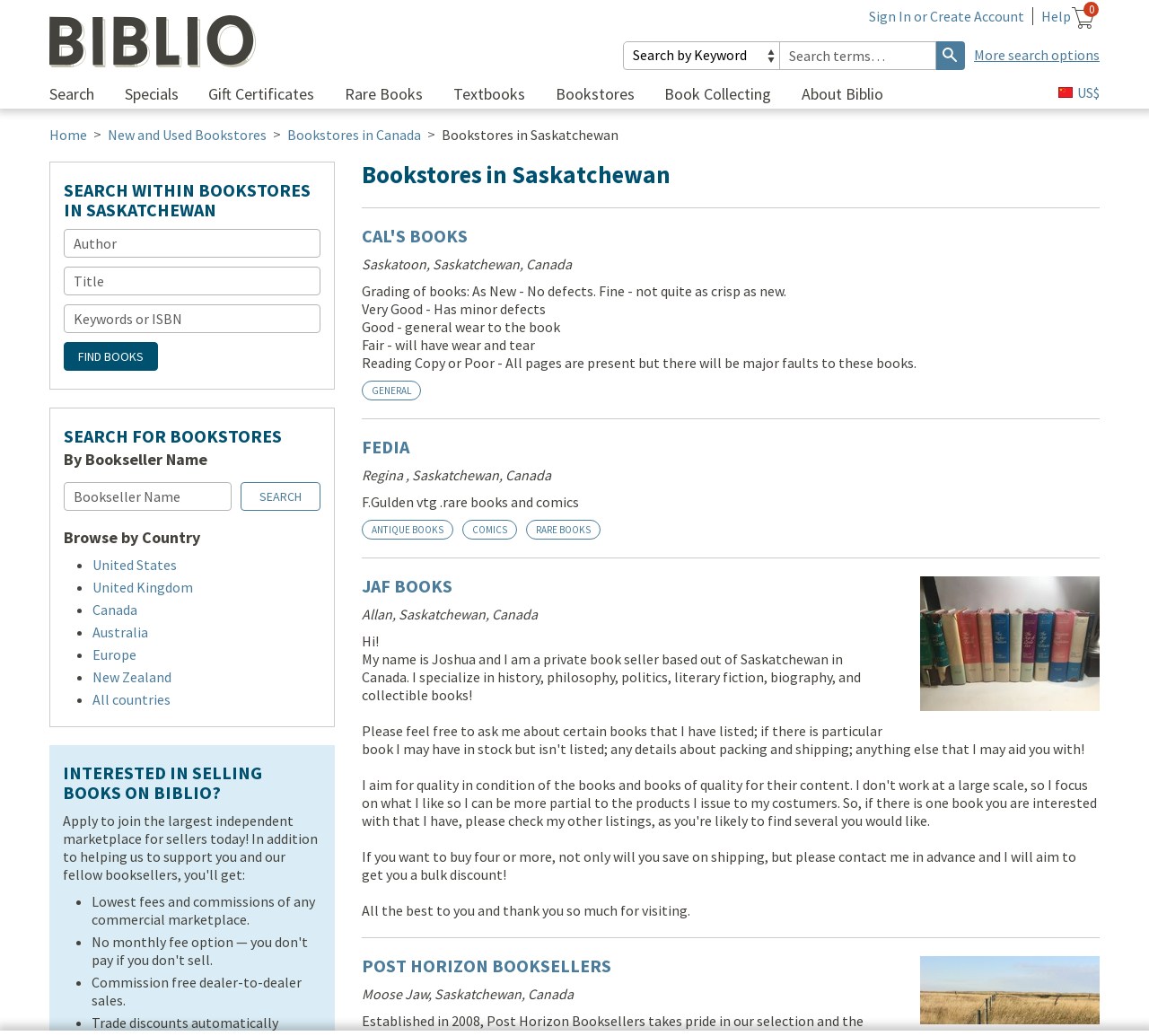Find and indicate the bounding box coordinates of the region you should select to follow the given instruction: "View CAL'S BOOKS".

[0.315, 0.219, 0.407, 0.241]